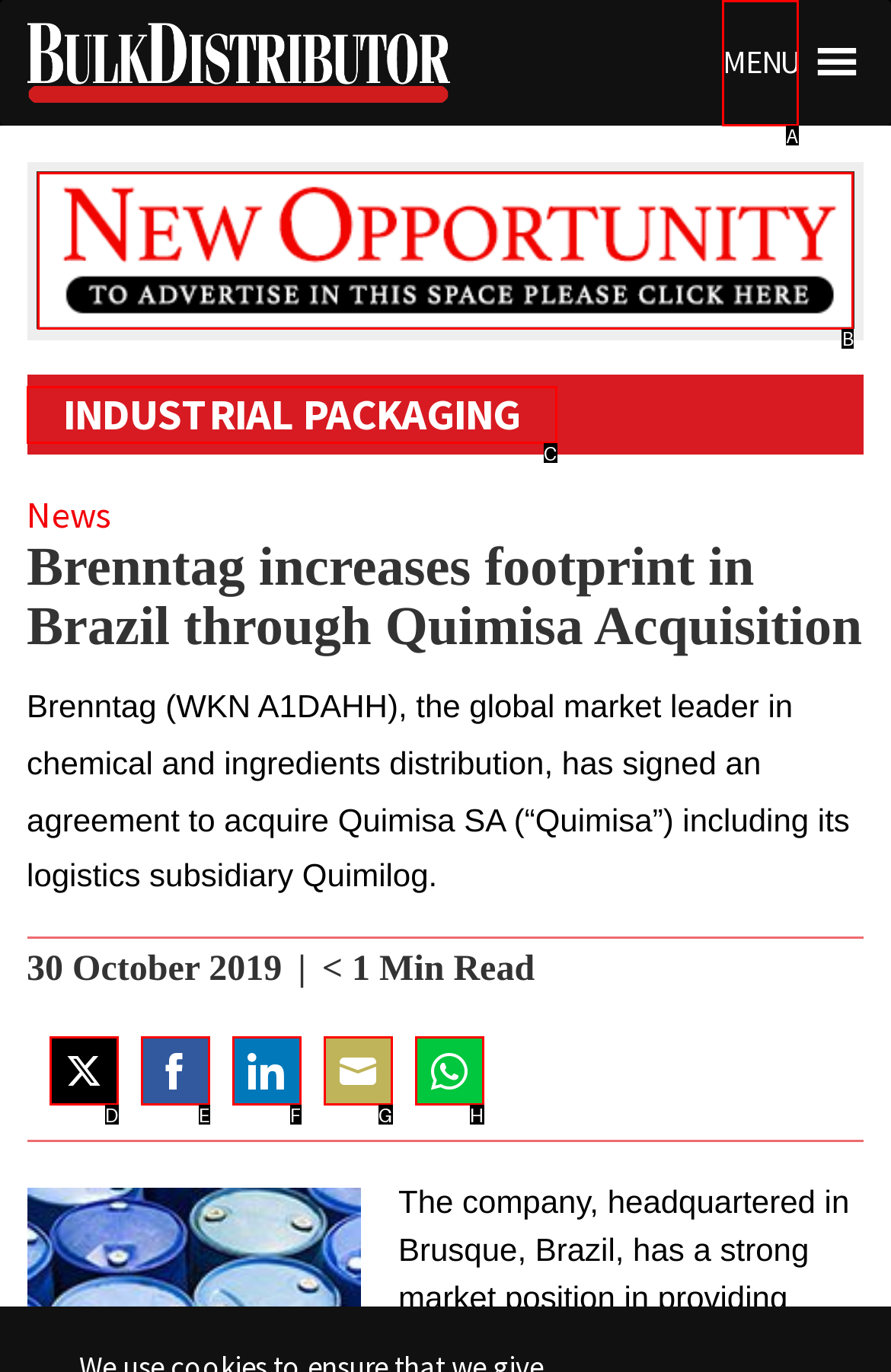Identify the letter of the UI element needed to carry out the task: Open MENU
Reply with the letter of the chosen option.

A